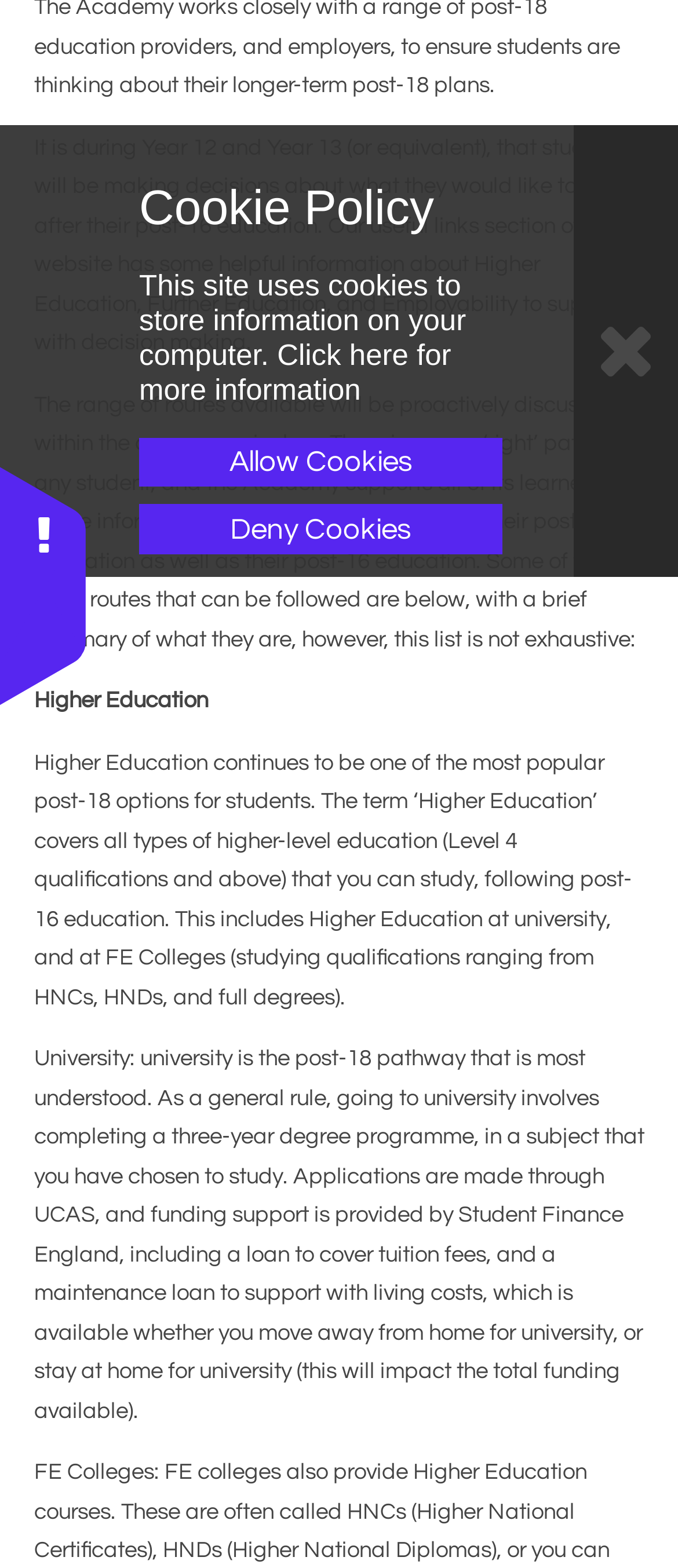Identify the bounding box for the described UI element. Provide the coordinates in (top-left x, top-left y, bottom-right x, bottom-right y) format with values ranging from 0 to 1: parent_node: Independent Learning

[0.877, 0.142, 1.0, 0.207]